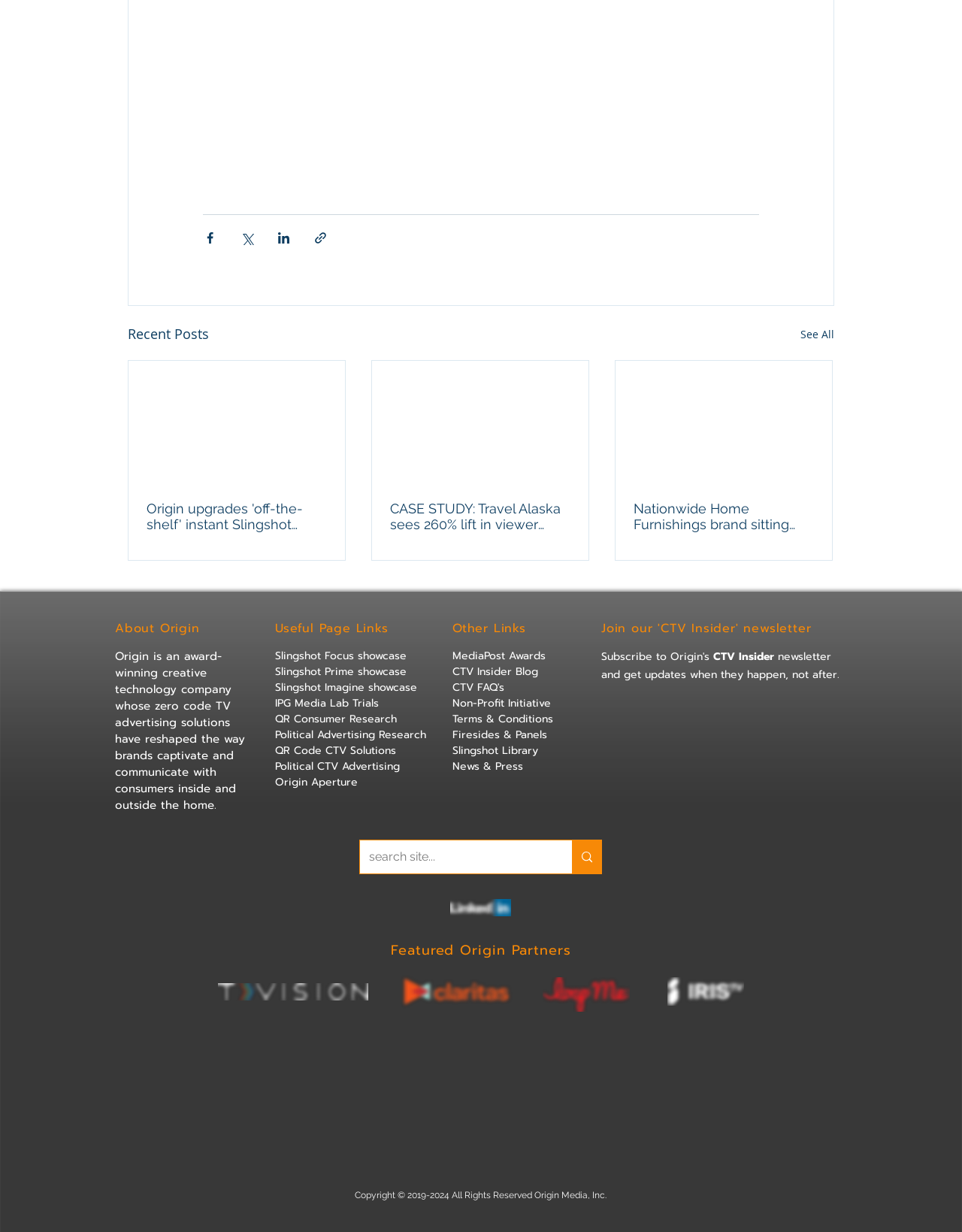What is the title of the first article?
Based on the screenshot, provide a one-word or short-phrase response.

Origin upgrades 'off-the-shelf' instant Slingshot offering.